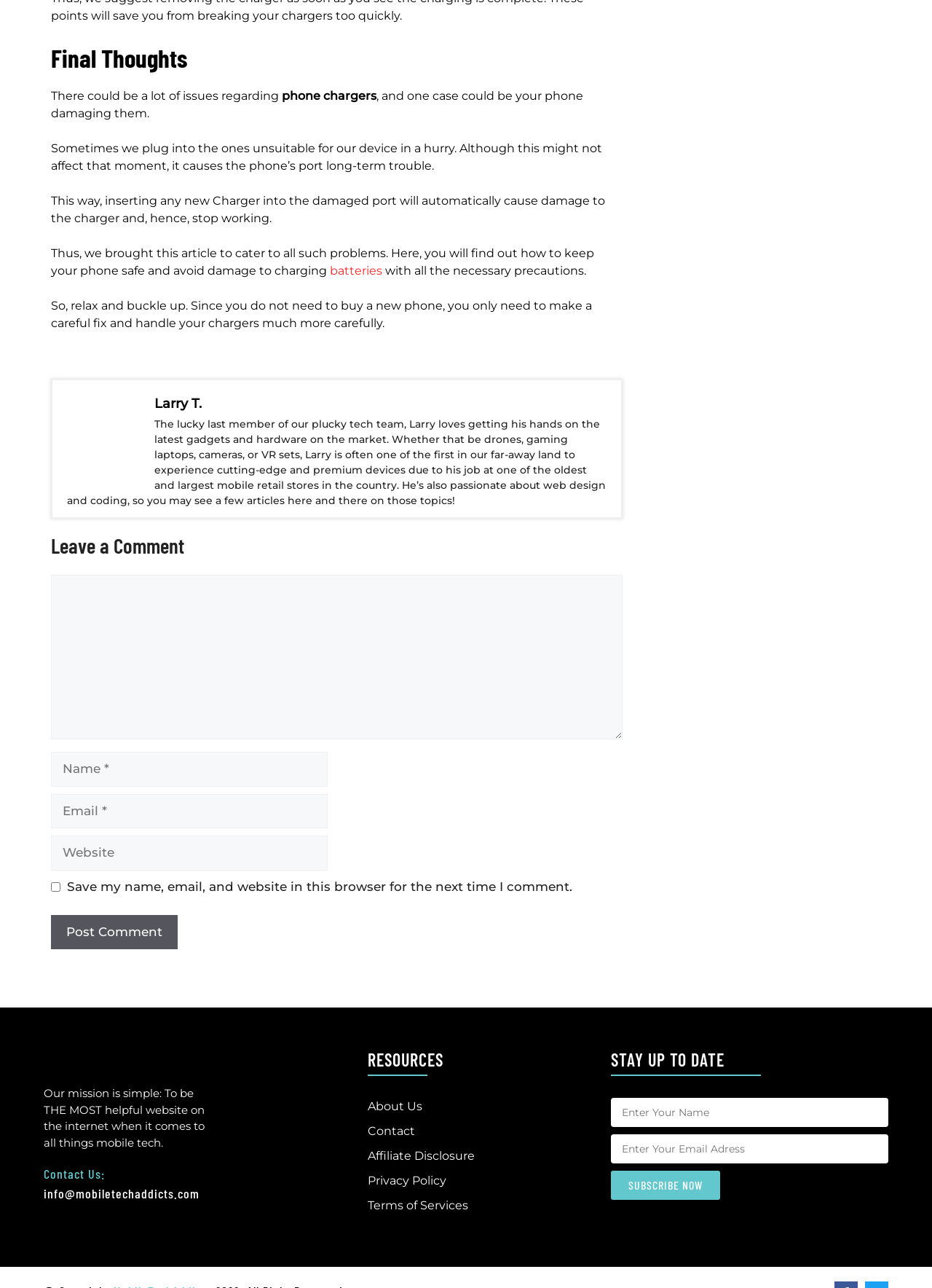Respond to the question below with a concise word or phrase:
What is the topic of the article?

Phone chargers